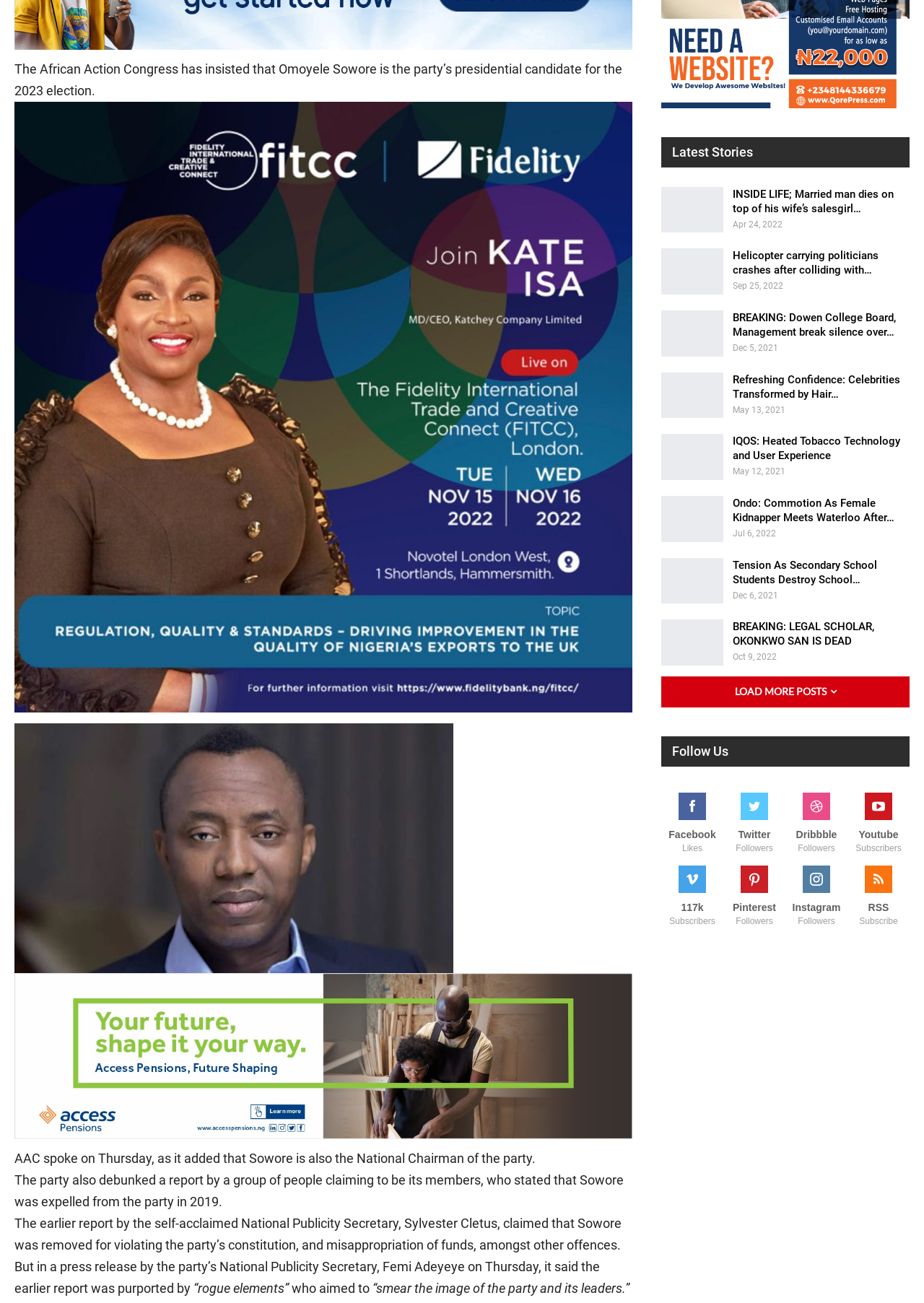How many social media platforms are listed under 'Follow Us'?
Based on the screenshot, respond with a single word or phrase.

6